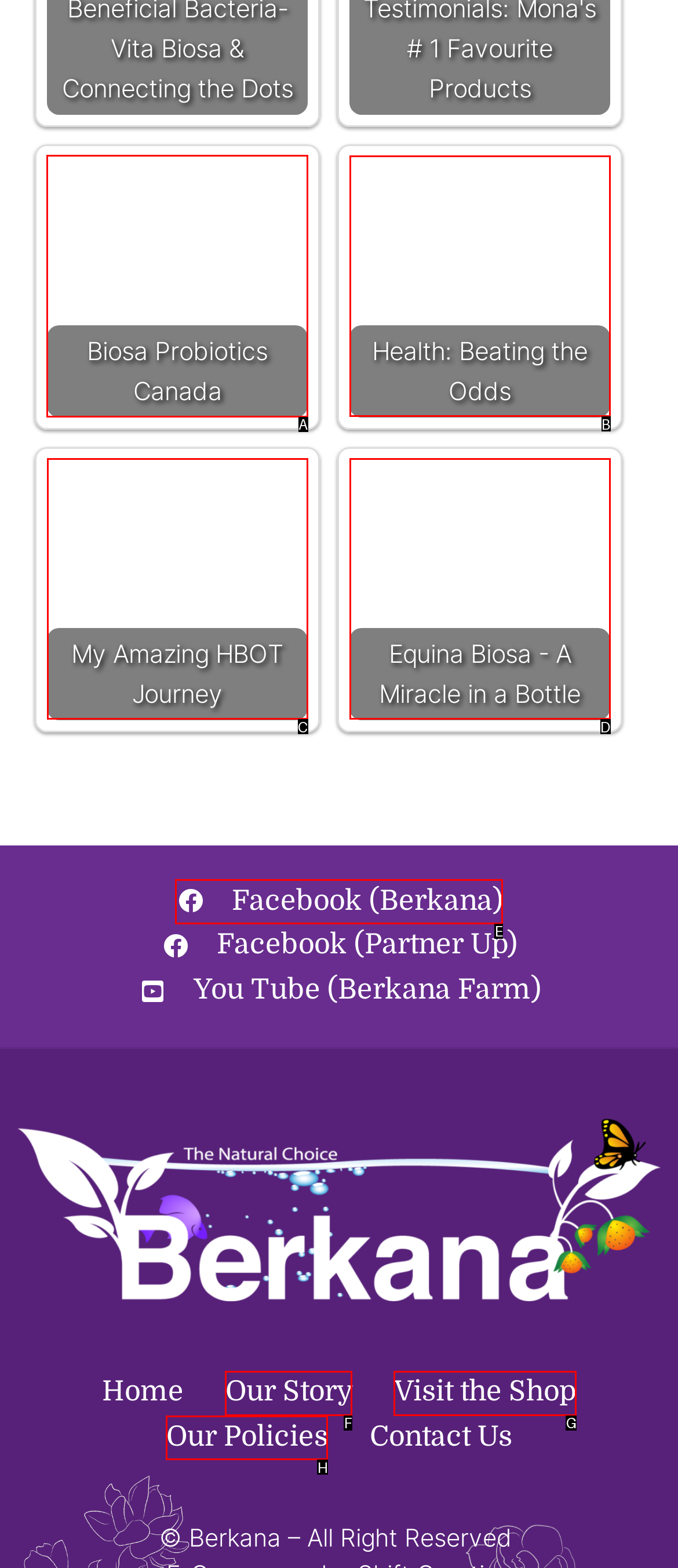Identify the HTML element you need to click to achieve the task: Learn about Biosa Probiotics Canada. Respond with the corresponding letter of the option.

A